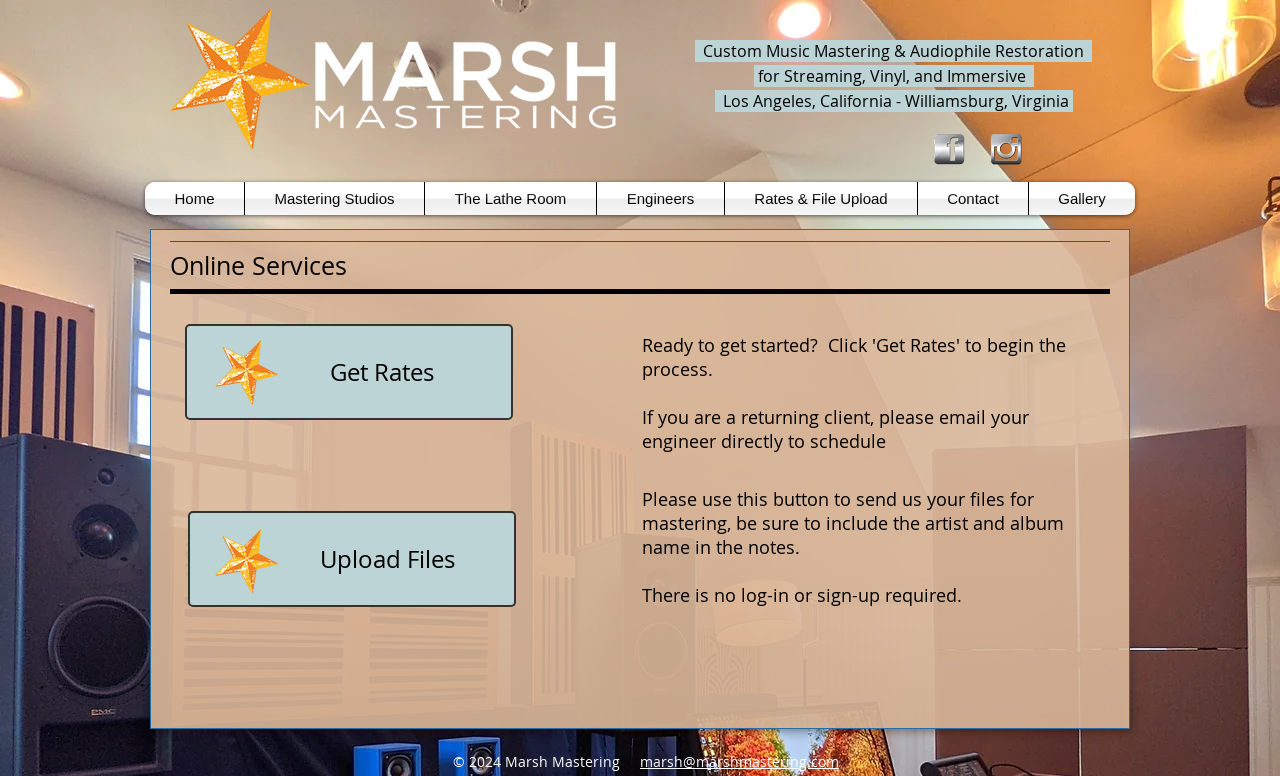Using details from the image, please answer the following question comprehensively:
What is the company name?

The company name is obtained from the logo at the top left corner of the webpage, which is an image with the text 'Marsh Mastering Logo'. Additionally, the company name is also mentioned in the footer section of the webpage.